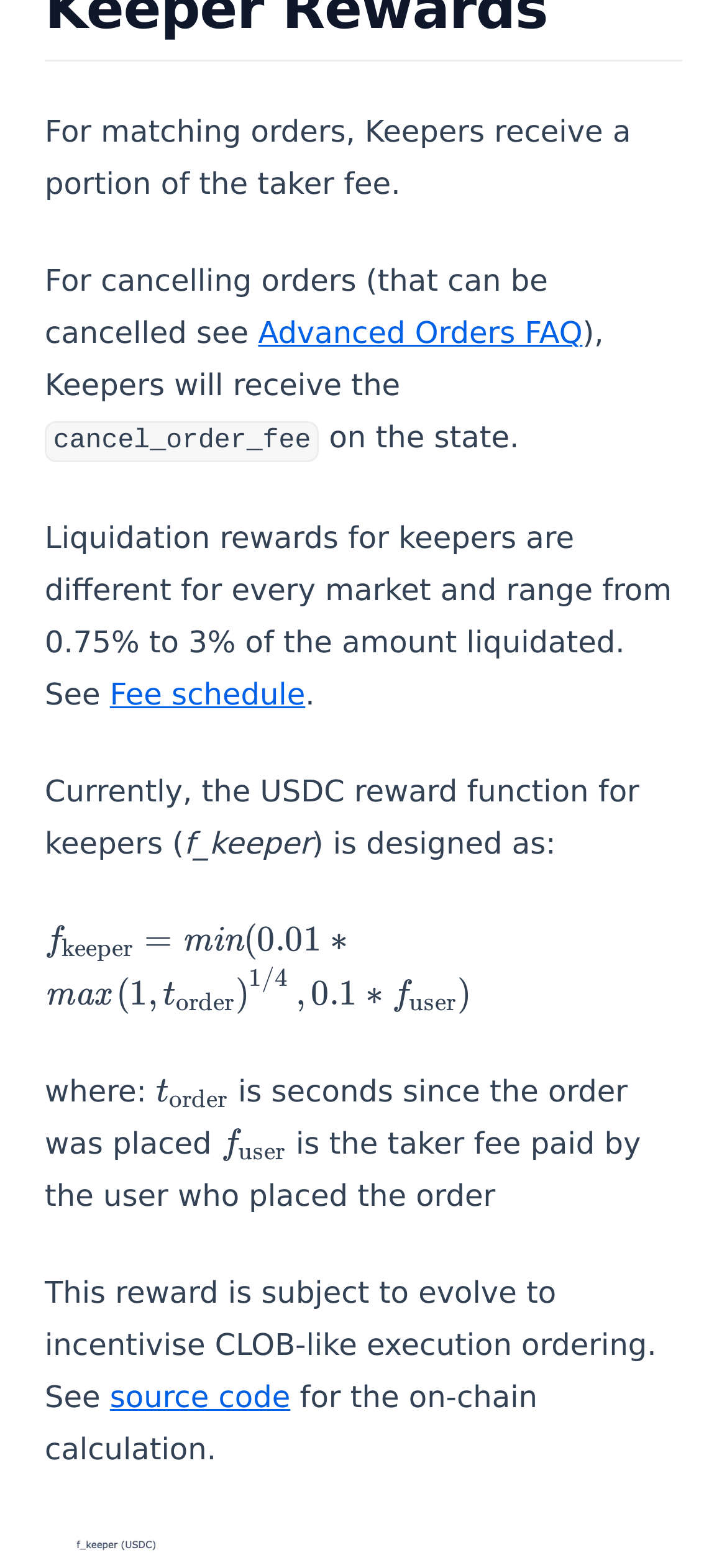Find the bounding box of the web element that fits this description: "Advanced Orders FAQ".

[0.355, 0.201, 0.801, 0.223]